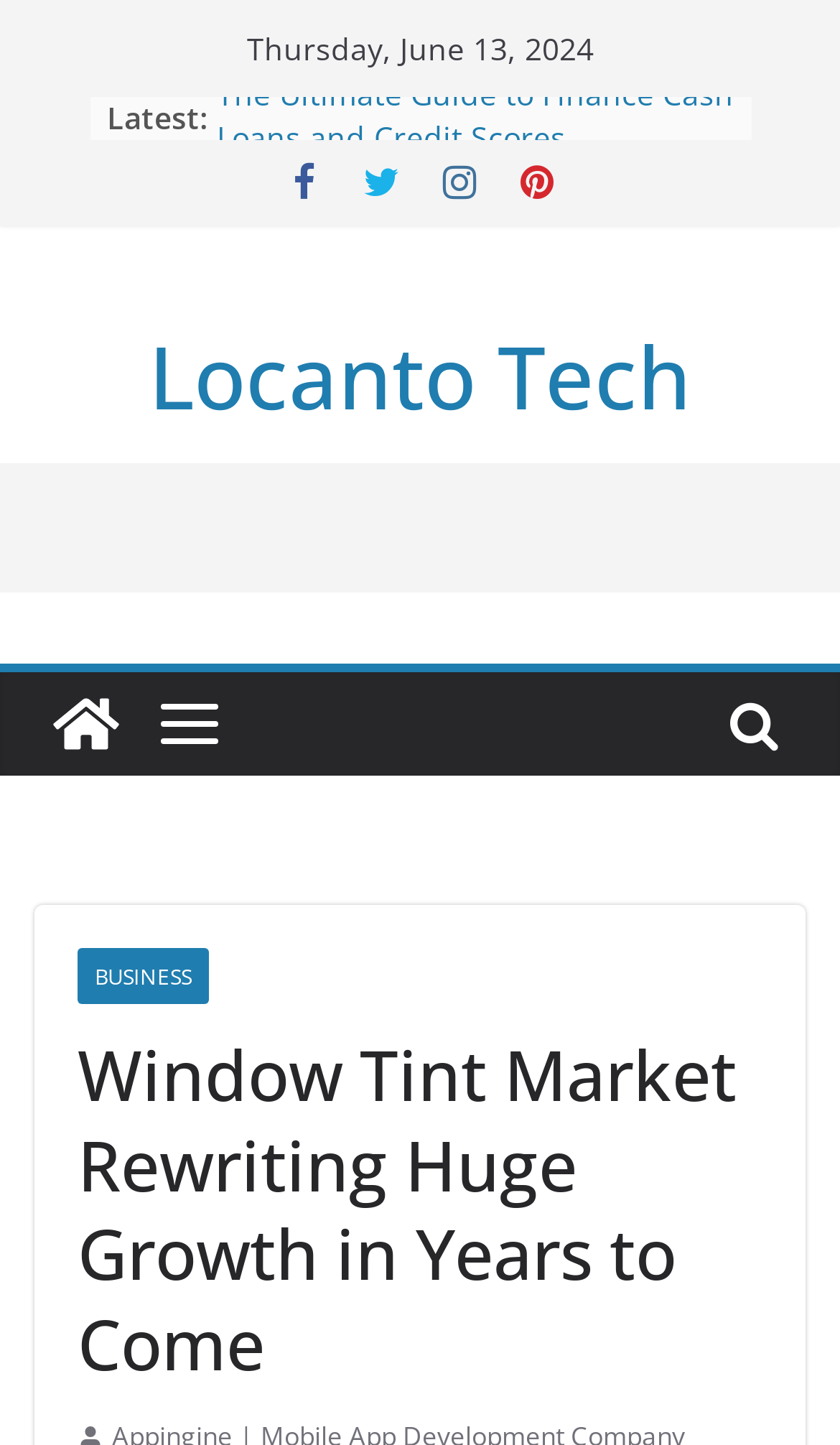Please identify the bounding box coordinates of where to click in order to follow the instruction: "Read the news about Window Tint Market".

[0.092, 0.713, 0.908, 0.961]